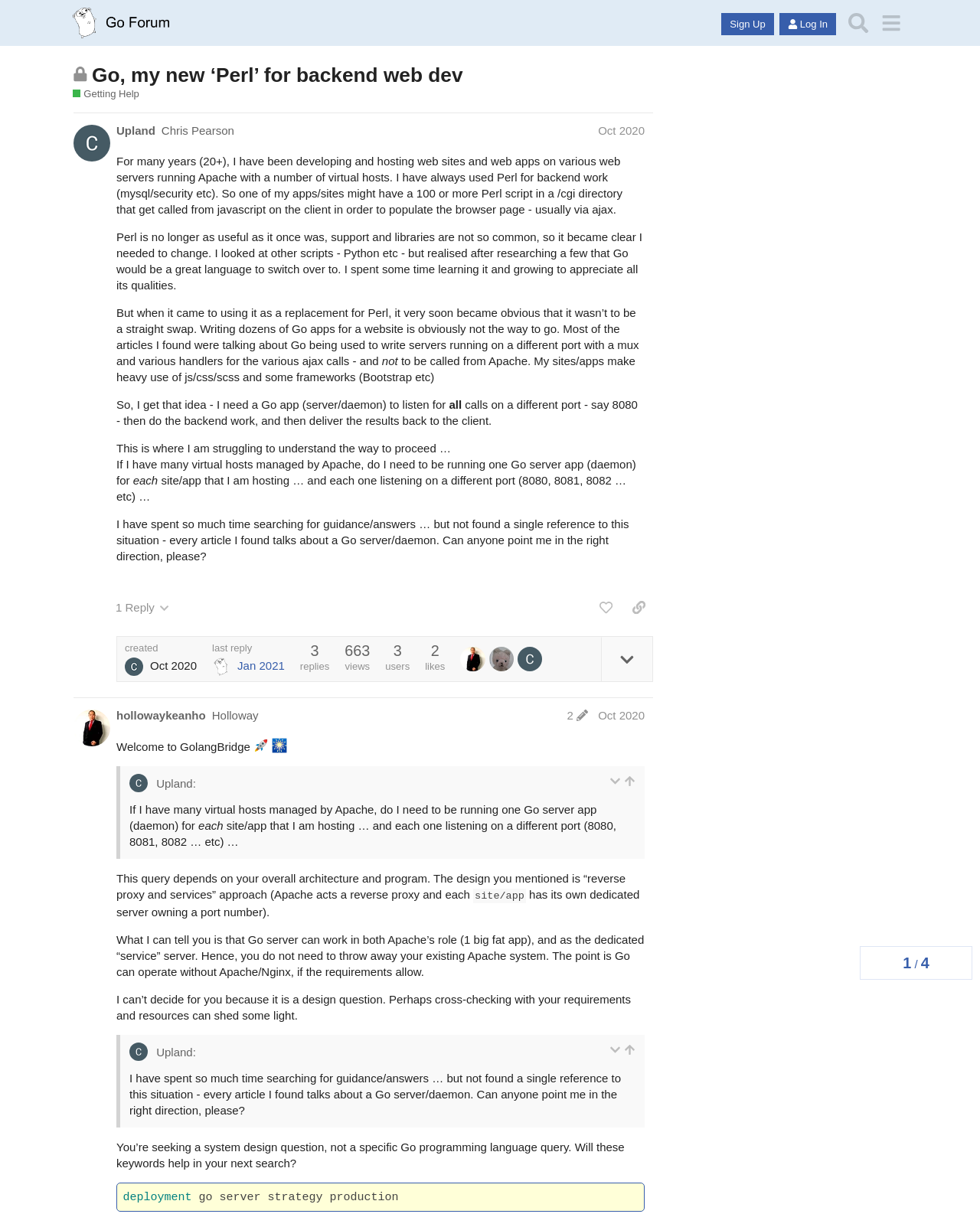Determine the bounding box coordinates for the clickable element required to fulfill the instruction: "Search". Provide the coordinates as four float numbers between 0 and 1, i.e., [left, top, right, bottom].

[0.859, 0.005, 0.892, 0.032]